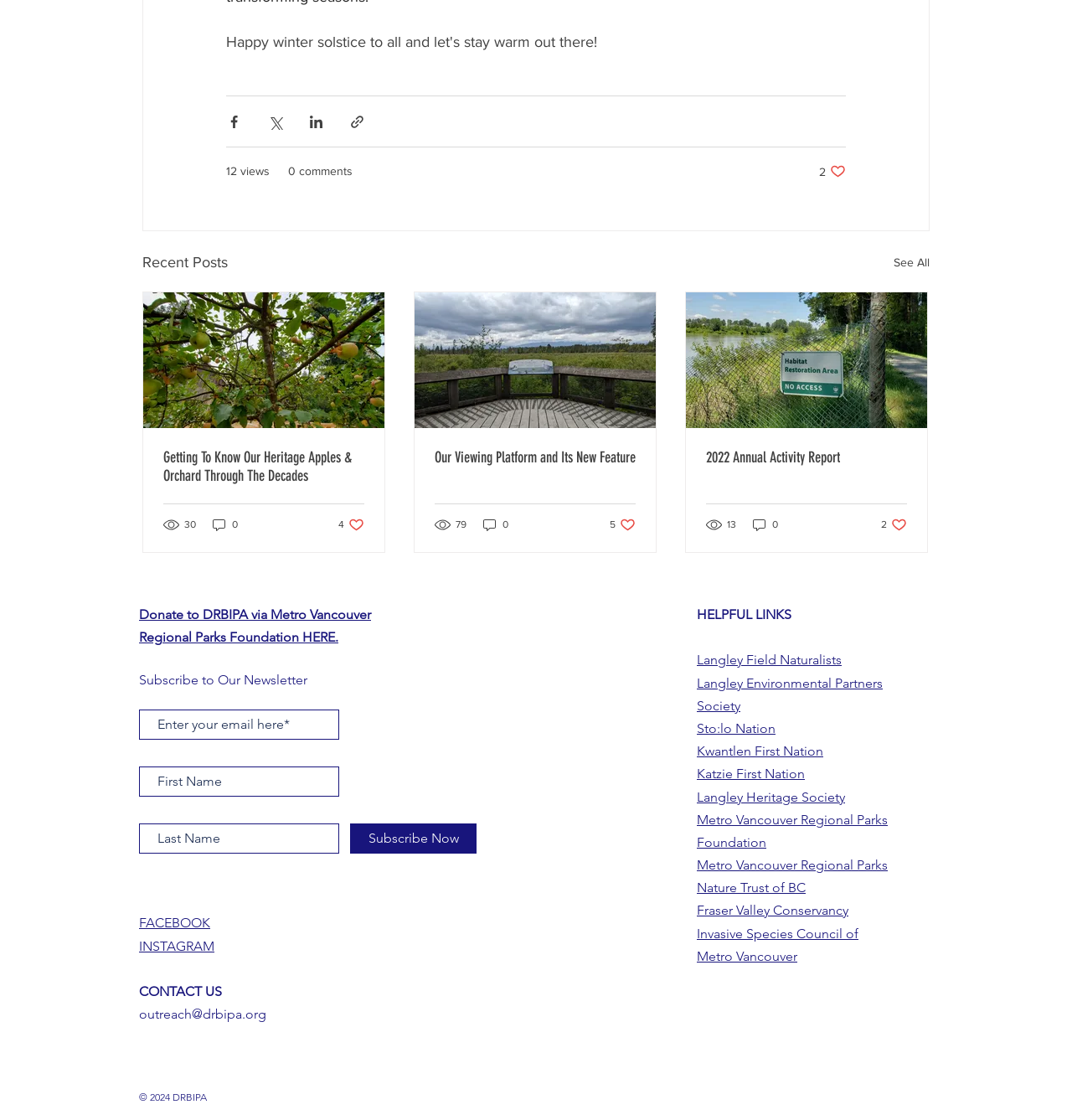Please find the bounding box coordinates of the clickable region needed to complete the following instruction: "View recent posts". The bounding box coordinates must consist of four float numbers between 0 and 1, i.e., [left, top, right, bottom].

[0.133, 0.224, 0.212, 0.245]